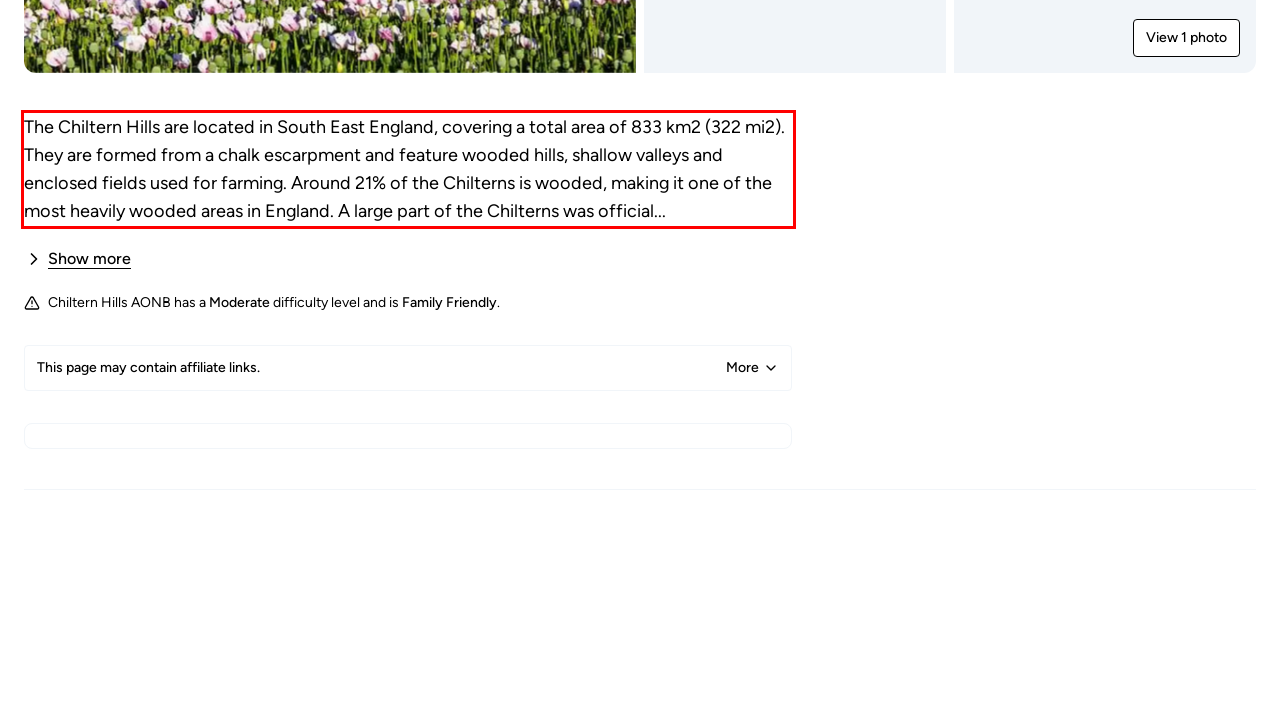Analyze the screenshot of a webpage where a red rectangle is bounding a UI element. Extract and generate the text content within this red bounding box.

The Chiltern Hills are located in South East England, covering a total area of 833 km2 (322 mi2). They are formed from a chalk escarpment and feature wooded hills, shallow valleys and enclosed fields used for farming. Around 21% of the Chilterns is wooded, making it one of the most heavily wooded areas in England. A large part of the Chilterns was official...